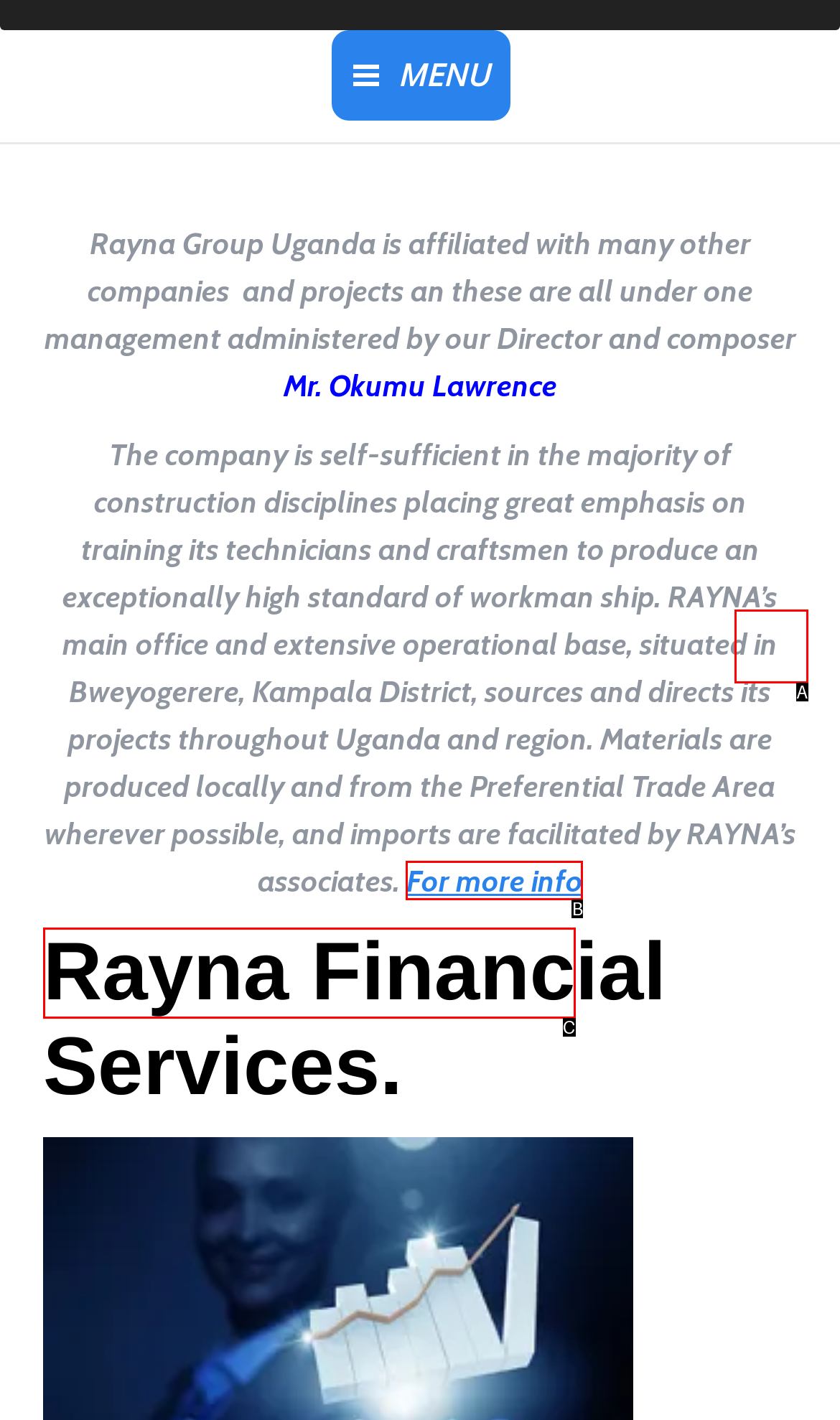Select the option that fits this description: Rayna Financ
Answer with the corresponding letter directly.

C